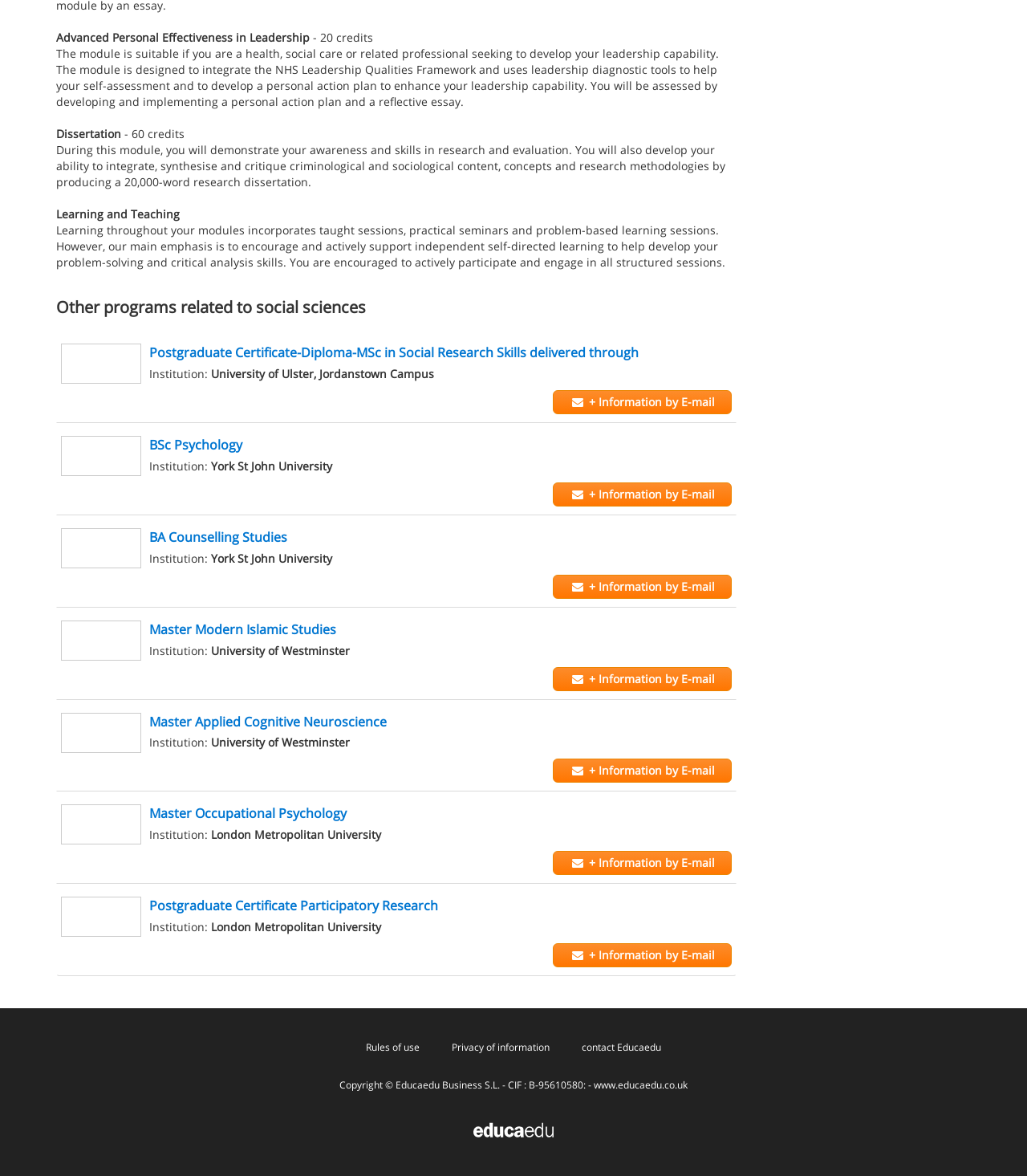Determine the bounding box coordinates for the element that should be clicked to follow this instruction: "Explore BSc Psychology at York St John University". The coordinates should be given as four float numbers between 0 and 1, in the format [left, top, right, bottom].

[0.145, 0.371, 0.236, 0.386]